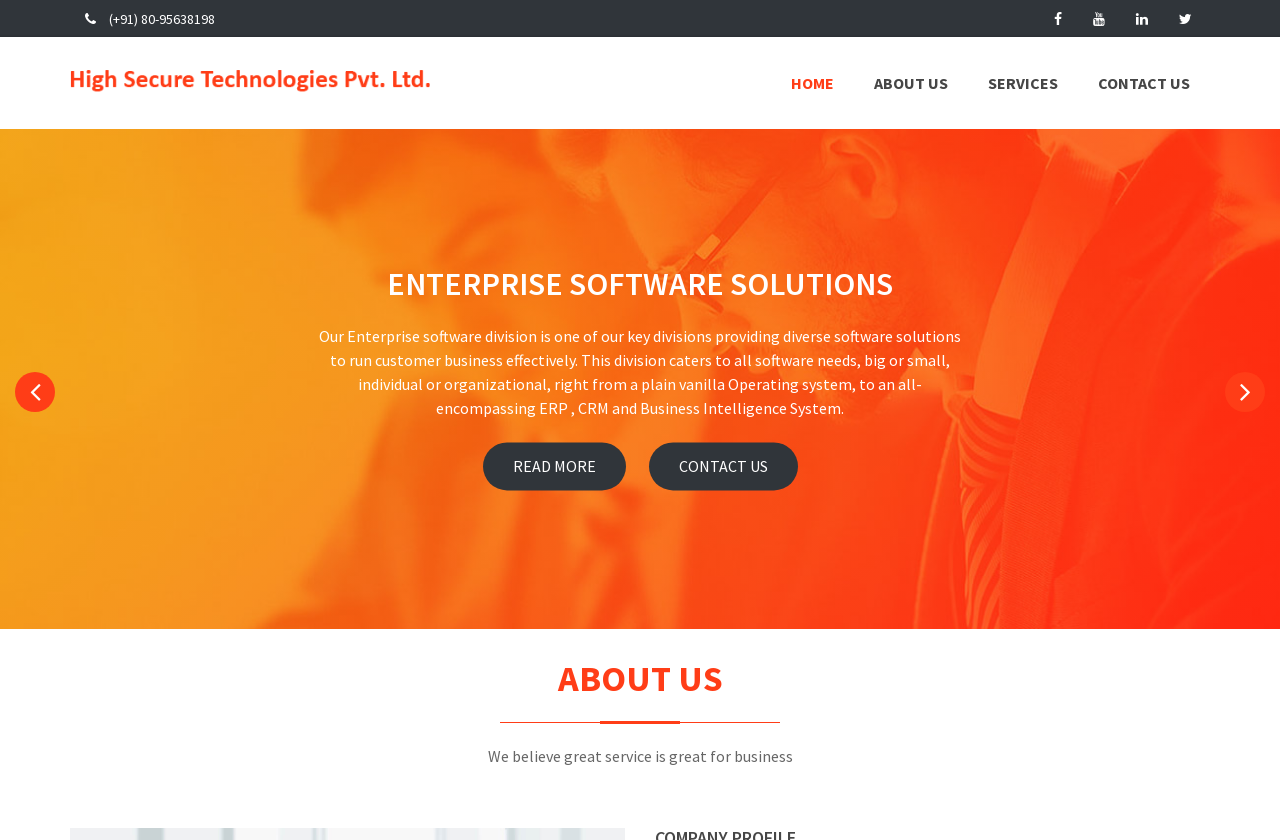Use a single word or phrase to answer the question: What is the company's philosophy?

Great service is great for business